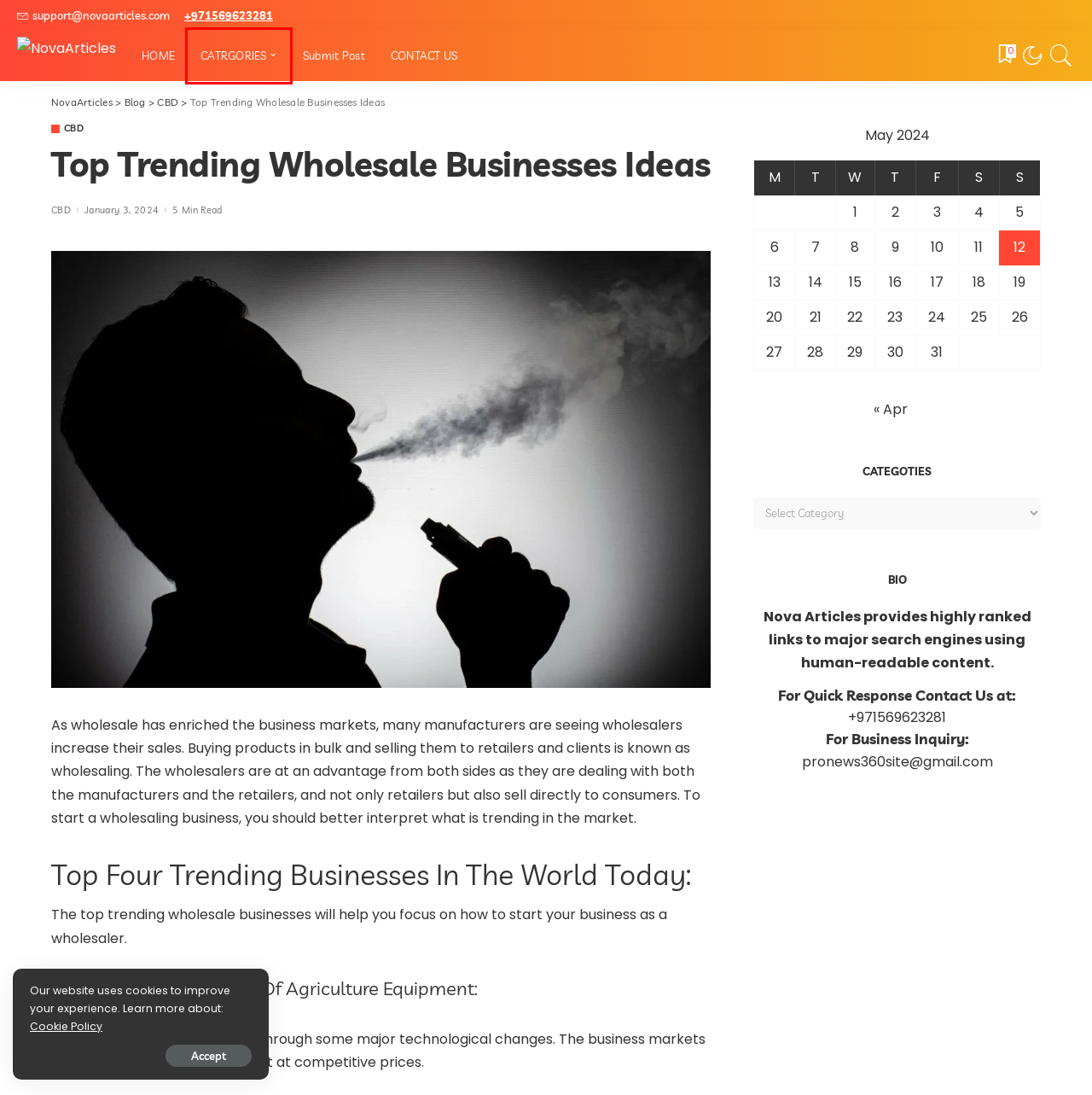Given a screenshot of a webpage with a red bounding box highlighting a UI element, choose the description that best corresponds to the new webpage after clicking the element within the red bounding box. Here are your options:
A. wholesale Archives - NovaArticles
B. Nova Articles - NovaArticles
C. April 2024 - NovaArticles
D. Elevate Your Casual Elegance: Essentials Clothing Sweatshirts - NovaArticles
E. Contacts Us - NovaArticles
F. Blog - NovaArticles
G. My Bookmarks - NovaArticles
H. Submit Post - NovaArticles

F